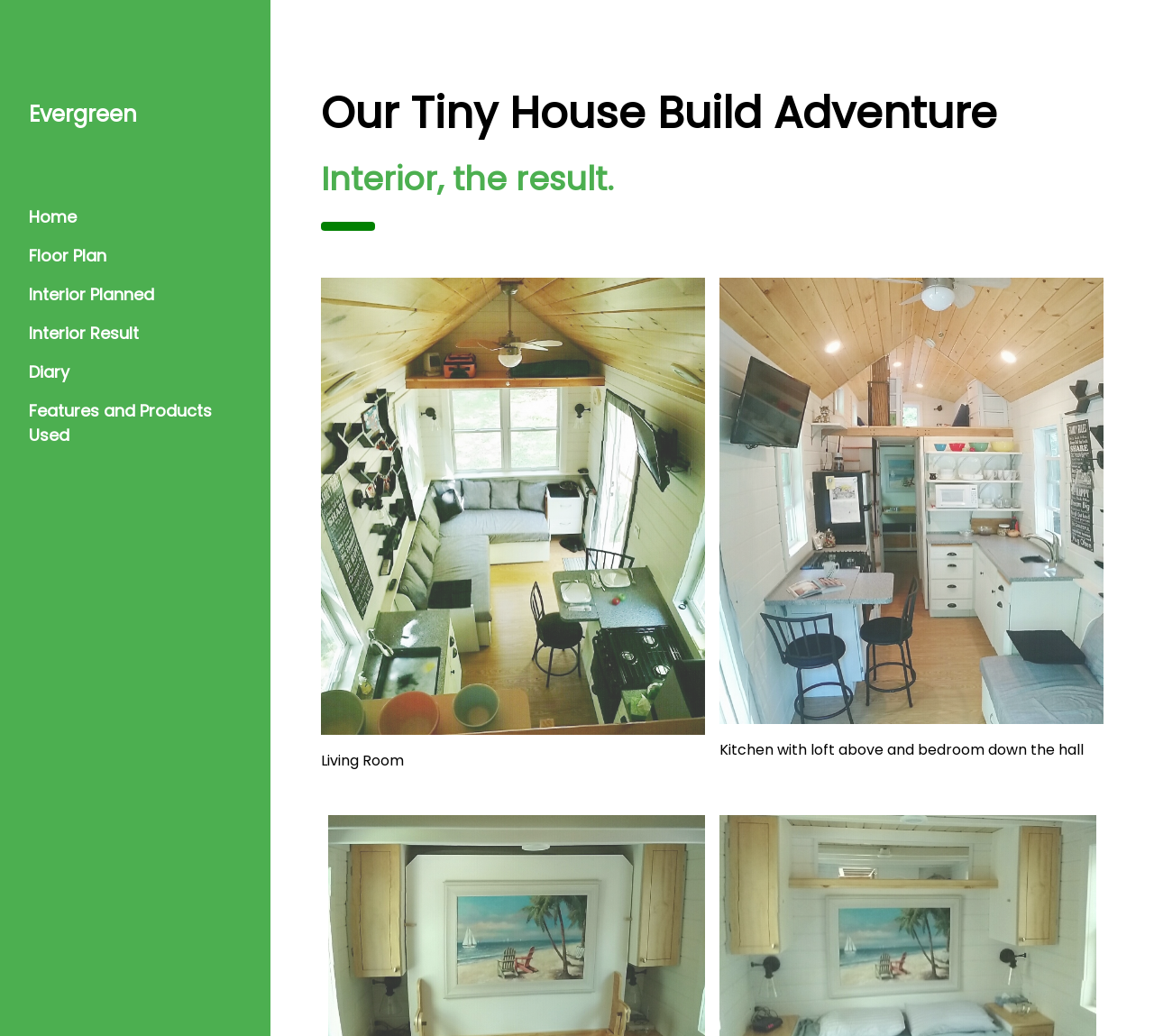Generate a comprehensive caption for the webpage you are viewing.

The webpage is about an interior design result, specifically a tiny house build adventure. At the top, there is a heading "Evergreen" followed by a navigation menu with links to "Home", "Floor Plan", "Interior Planned", "Interior Result", "Diary", and "Features and Products Used". 

Below the navigation menu, there is a main content section. It starts with a heading "Our Tiny House Build Adventure" and a subheading "Interior, the result." A horizontal separator line is placed below the subheading. 

The main content section features two images side by side, with the left image labeled "Living Room" and the right image labeled "Kitchen". Below the "Kitchen" image, there is a paragraph of text describing the kitchen area, mentioning a loft above and a bedroom down the hall.